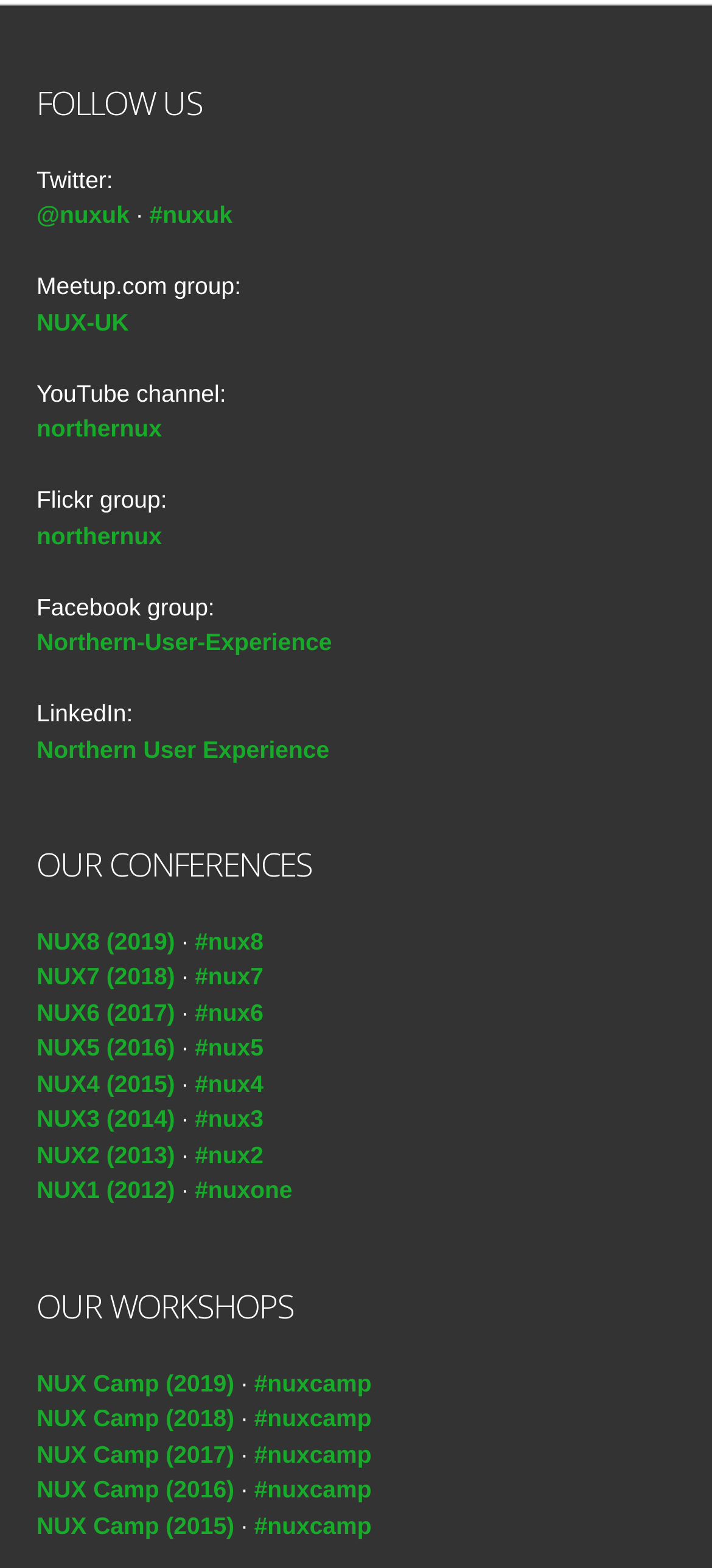Please give a succinct answer using a single word or phrase:
What is the name of the latest conference?

NUX8